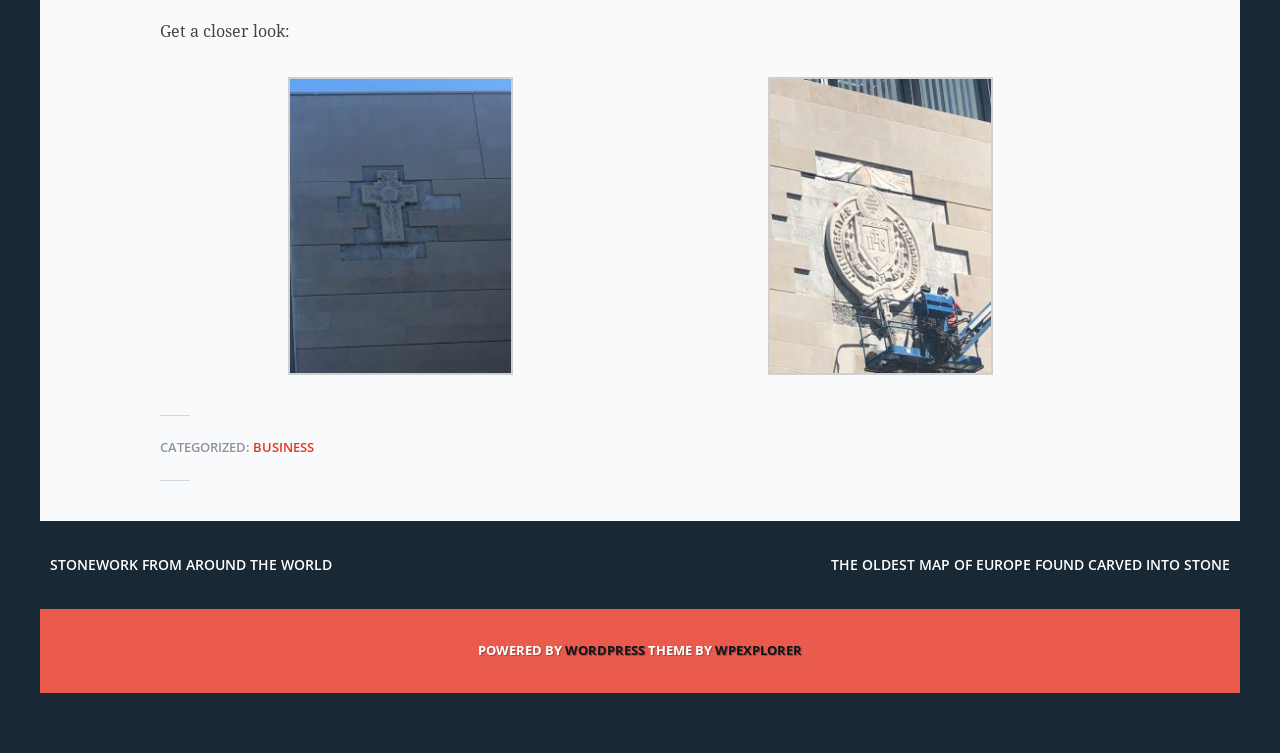Provide a brief response in the form of a single word or phrase:
What is above the 'CATEGORIZED:' text?

Get a closer look: